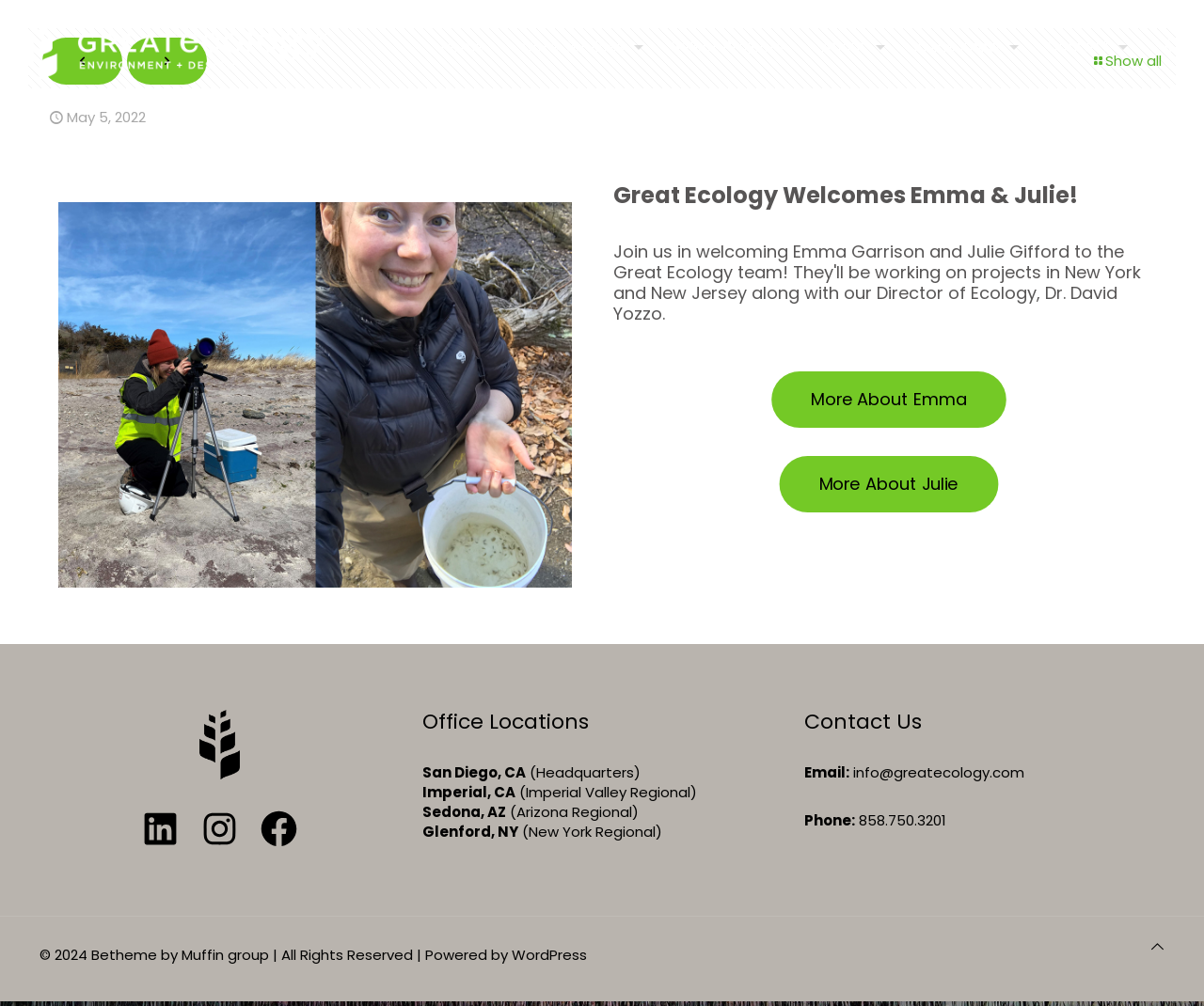Construct a thorough caption encompassing all aspects of the webpage.

The webpage is titled "Great Ecology | Science + Design" and appears to be a company website. At the top left corner, there is a horizontal white logo of Great Ecology, accompanied by a navigation menu with links to "Home", "Core Services", "Select Projects", "About", "In the Know", and "Contact". On the top right corner, there is a search icon.

Below the navigation menu, there is a main article section that takes up most of the page. The article has a heading that reads "Great Ecology Welcomes Emma & Julie!" and a subheading that introduces Emma Garrison and Julie Gifford as new team members. There are two links to learn more about each of them.

To the right of the article heading, there are navigation links to previous and next posts, as well as a "Show all" link. Below the article, there is a timestamp indicating that the post was published on May 5, 2022.

At the bottom of the page, there are several sections of complementary information. On the left, there is an image, followed by links to the company's social media profiles on LinkedIn, Instagram, and Facebook. In the middle, there is a section listing the company's office locations, including San Diego, Imperial, Sedona, and Glenford. On the right, there is a "Contact Us" section with an email address and phone number.

Finally, at the very bottom of the page, there is a "Back to top" link, followed by a copyright notice and a mention of the website's theme and platform.